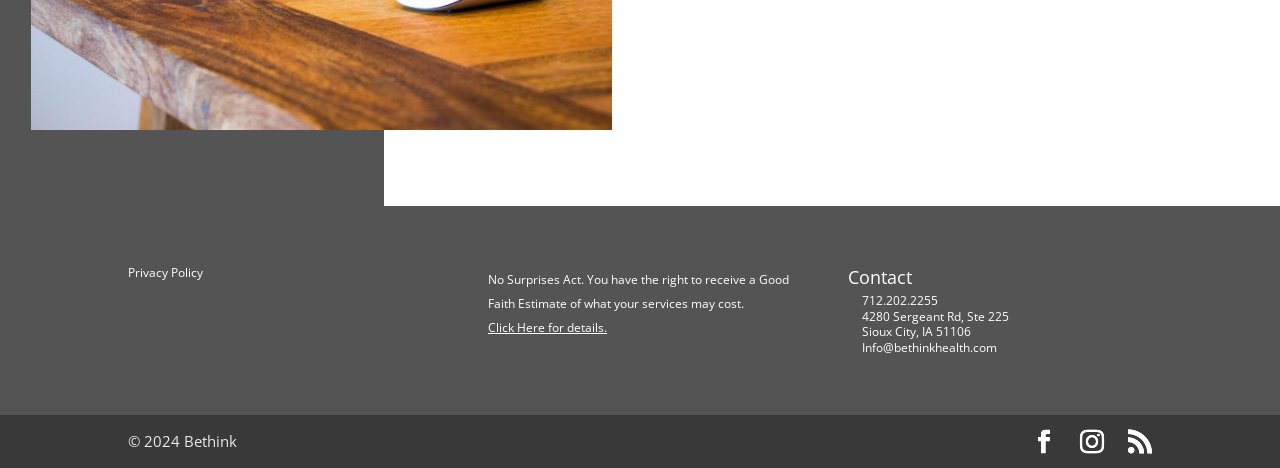What is the address of the location?
Answer with a single word or phrase, using the screenshot for reference.

4280 Sergeant Rd, Ste 225